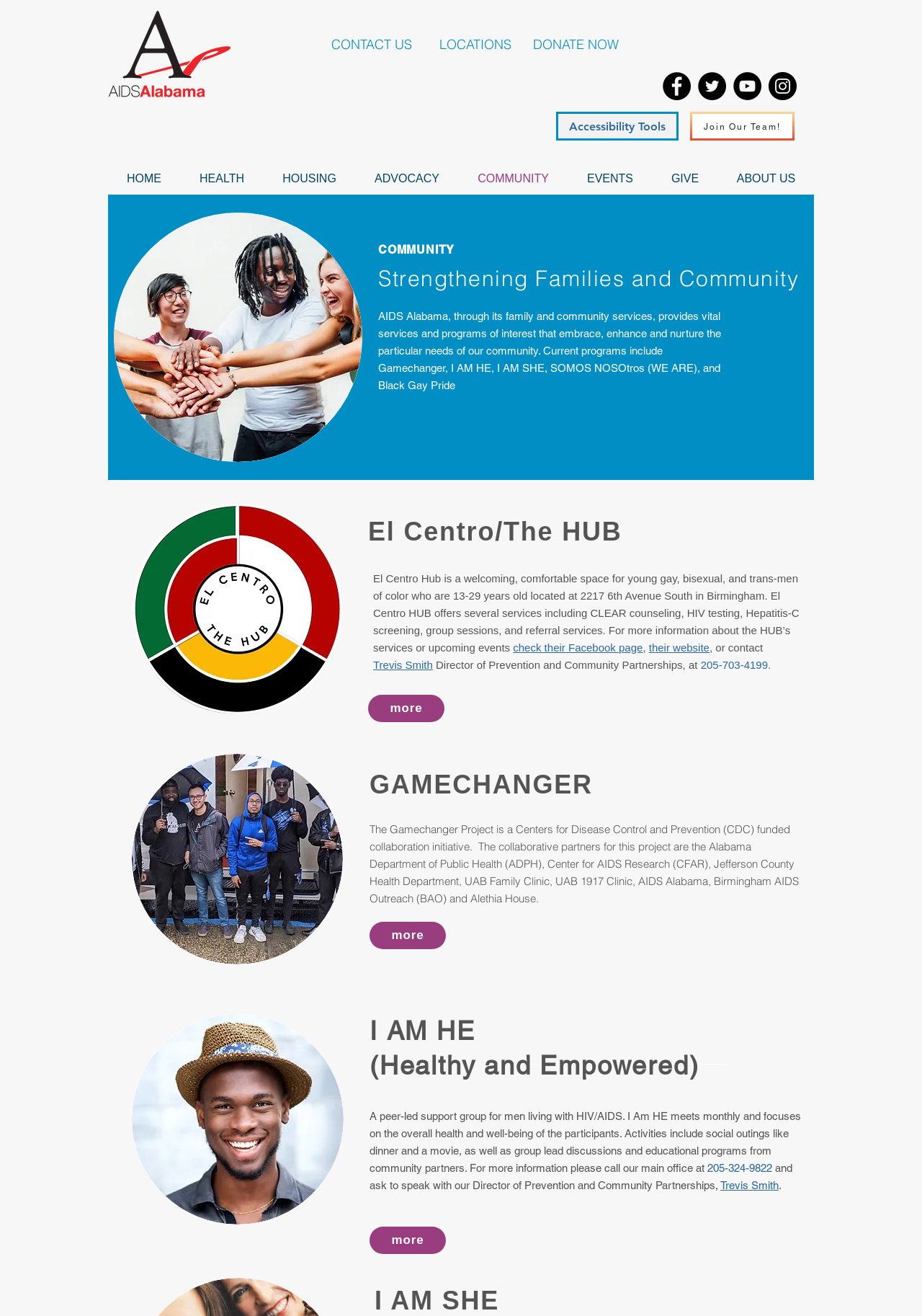Summarize the webpage with intricate details.

The webpage is about AIDS Alabama, a organization that provides vital services and programs to the community. At the top left corner, there is a logo of AIDS Alabama. Below the logo, there are four headings: "CONTACT US", "LOCATIONS", "DONATE NOW", and a button "Accessibility Tools". To the right of these headings, there is a link "Join Our Team!".

On the top navigation bar, there are links to different sections of the website, including "HOME", "HEALTH", "HOUSING", "ADVOCACY", "COMMUNITY", "EVENTS", "GIVE", and "ABOUT US". Below the navigation bar, there is a large image and a heading "Strengthening Families and Community". 

The main content of the webpage is divided into several sections. The first section is about the organization's community services, which provides vital services and programs to the community, including Gamechanger, I AM HE, I AM SHE, SOMOS NOSOtros (WE ARE), and Black Gay Pride.

The second section is about El Centro/The HUB, a welcoming space for young gay, bisexual, and trans-men of color. This section includes a heading, a paragraph of text, and several links to learn more about the HUB's services and events.

The third section is about the Gamechanger Project, a collaboration initiative funded by the Centers for Disease Control and Prevention (CDC). This section includes a heading, a paragraph of text, and a link to learn more.

The fourth section is about I AM HE, a peer-led support group for men living with HIV/AIDS. This section includes a heading, a paragraph of text, and contact information to learn more.

At the bottom of the webpage, there is a social bar with links to the organization's Facebook, Twitter, YouTube, and Instagram pages.